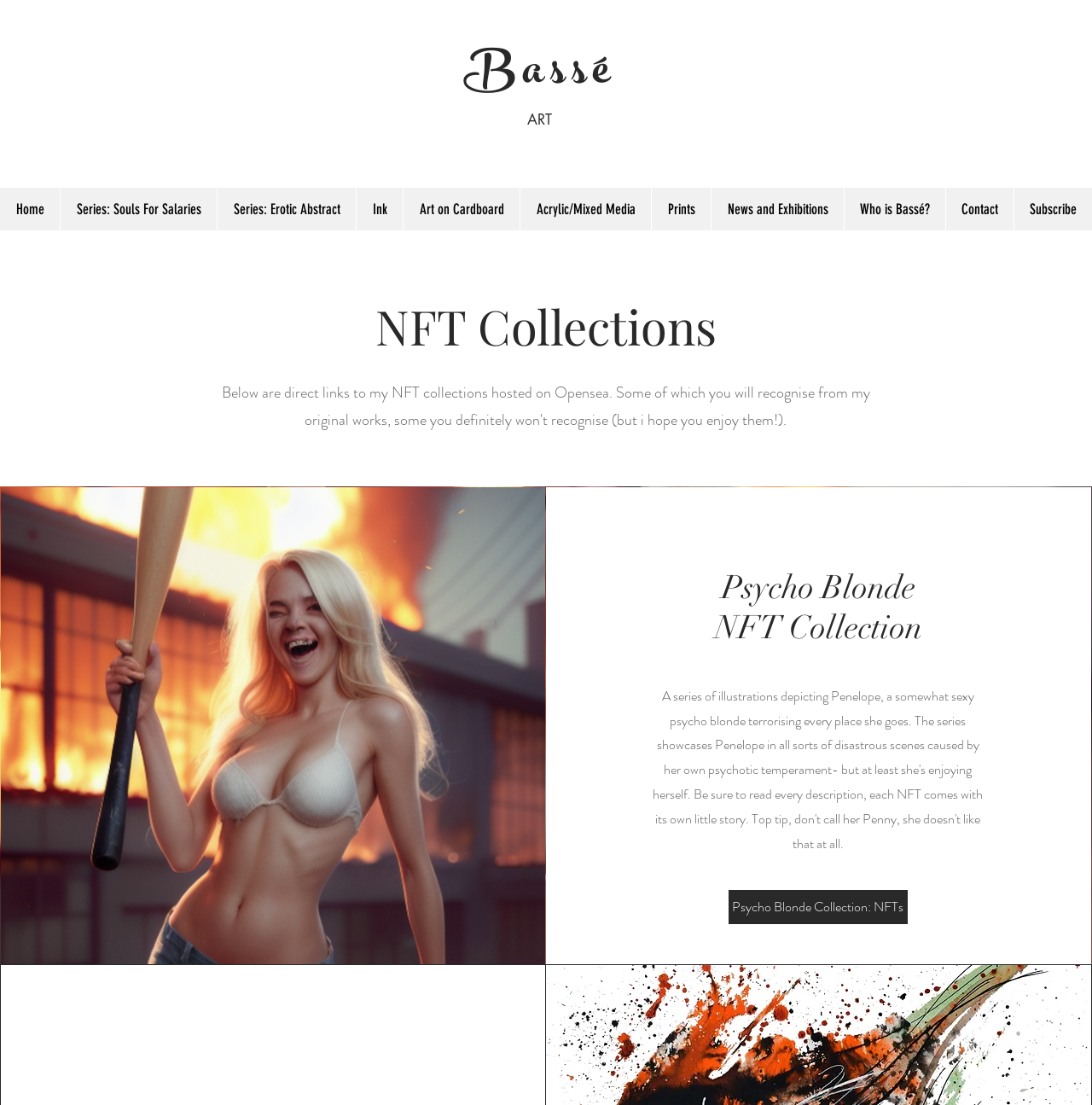Based on what you see in the screenshot, provide a thorough answer to this question: What is the name of the NFT collection featured in the image?

The name of the NFT collection can be found in the heading element 'Psycho Blonde NFT Collection' below the image, which is also a link to the collection.